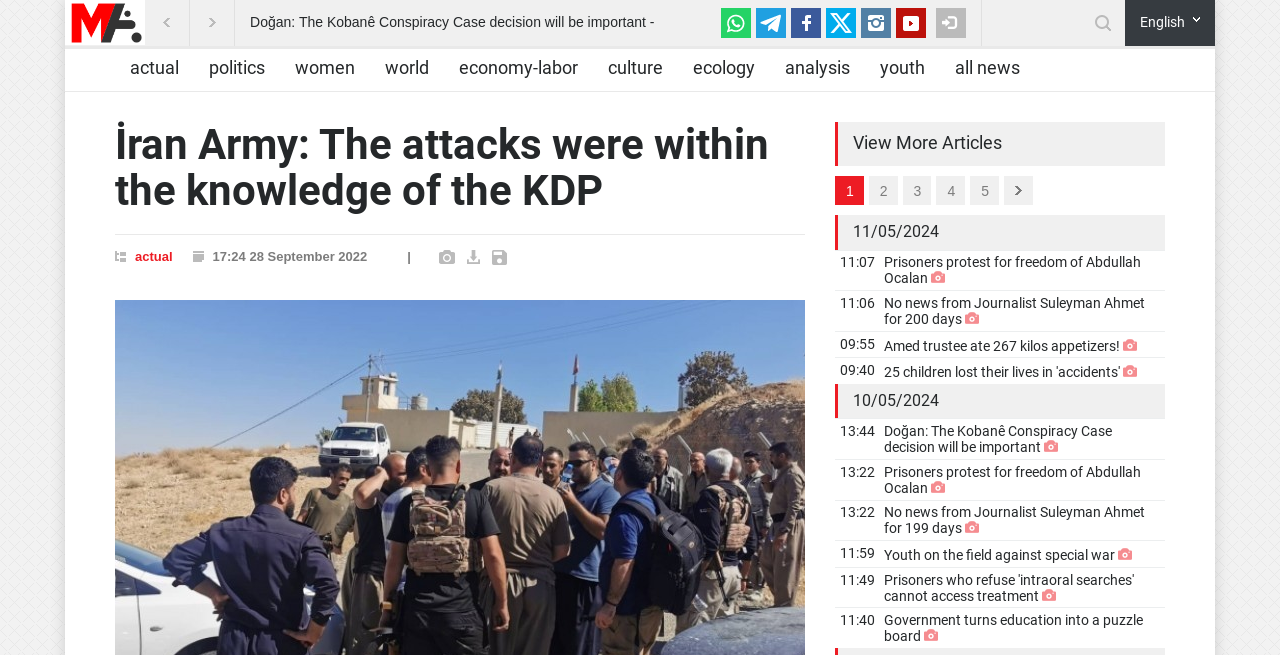Give a detailed overview of the webpage's appearance and contents.

This webpage appears to be a news article page from Mezopotamya News. At the top, there is a link to switch to the English version, followed by a search bar and a button. Below that, there are several links to other news categories, such as politics, women, world, economy-labor, culture, ecology, analysis, and youth.

The main article title, "İran Army: The attacks were within the knowledge of the KDP", is prominently displayed in the middle of the page. Below the title, there is a link to view a gallery, along with three buttons to save the article with or without photos.

On the right side of the page, there is a section with links to other news articles, including "Prisoners protest for freedom of Abdullah Ocalan", "No news from Journalist Suleyman Ahmet for 199 days", and "Youth on the field against special war". Each article has a timestamp and a brief summary.

Further down the page, there is a grid of news articles, with each row containing a timestamp, a brief summary, and a link to the full article. The articles are arranged in a table format, with multiple rows and columns. The articles appear to be sorted in reverse chronological order, with the most recent articles at the top.

At the bottom of the page, there are links to view more articles, as well as pagination links to navigate to other pages of news articles.